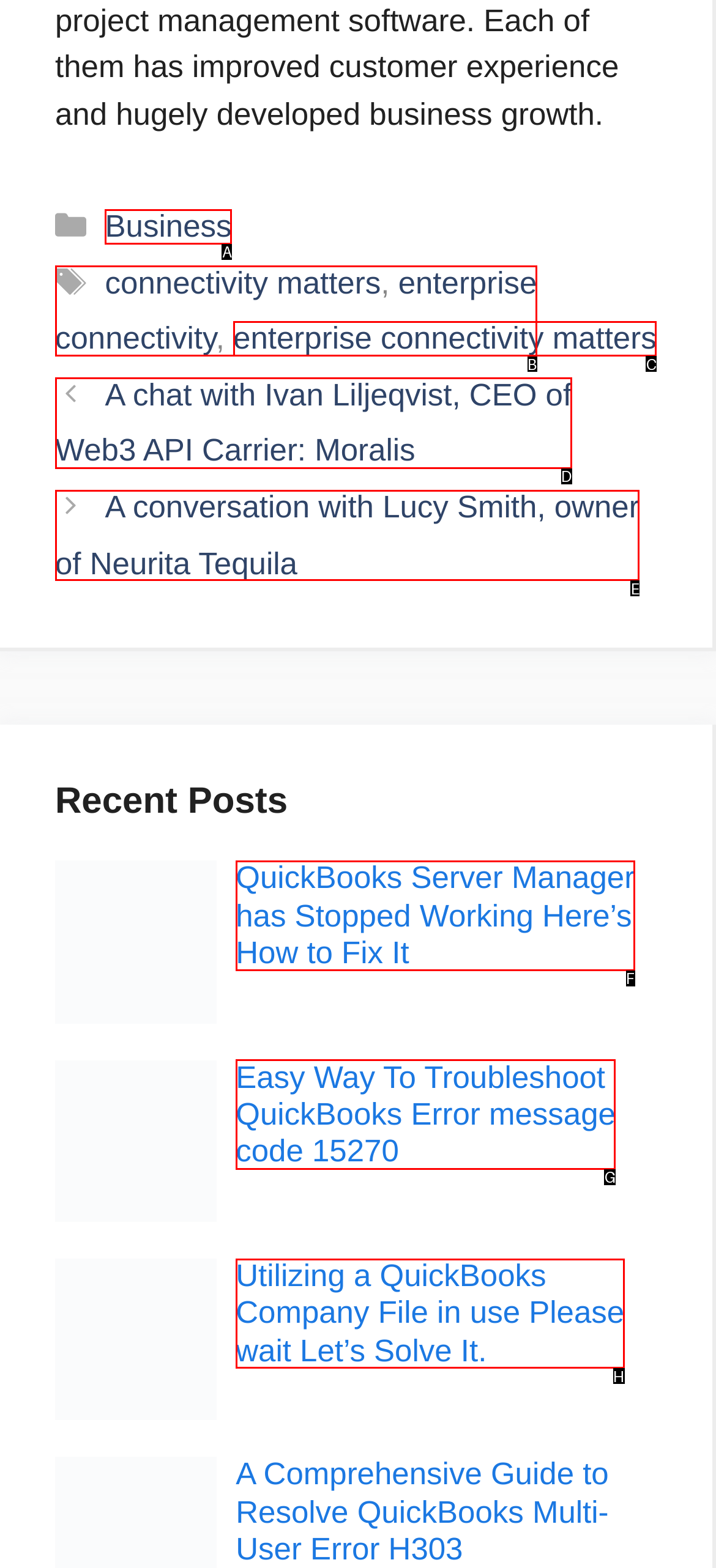Determine the HTML element that best aligns with the description: Business
Answer with the appropriate letter from the listed options.

A